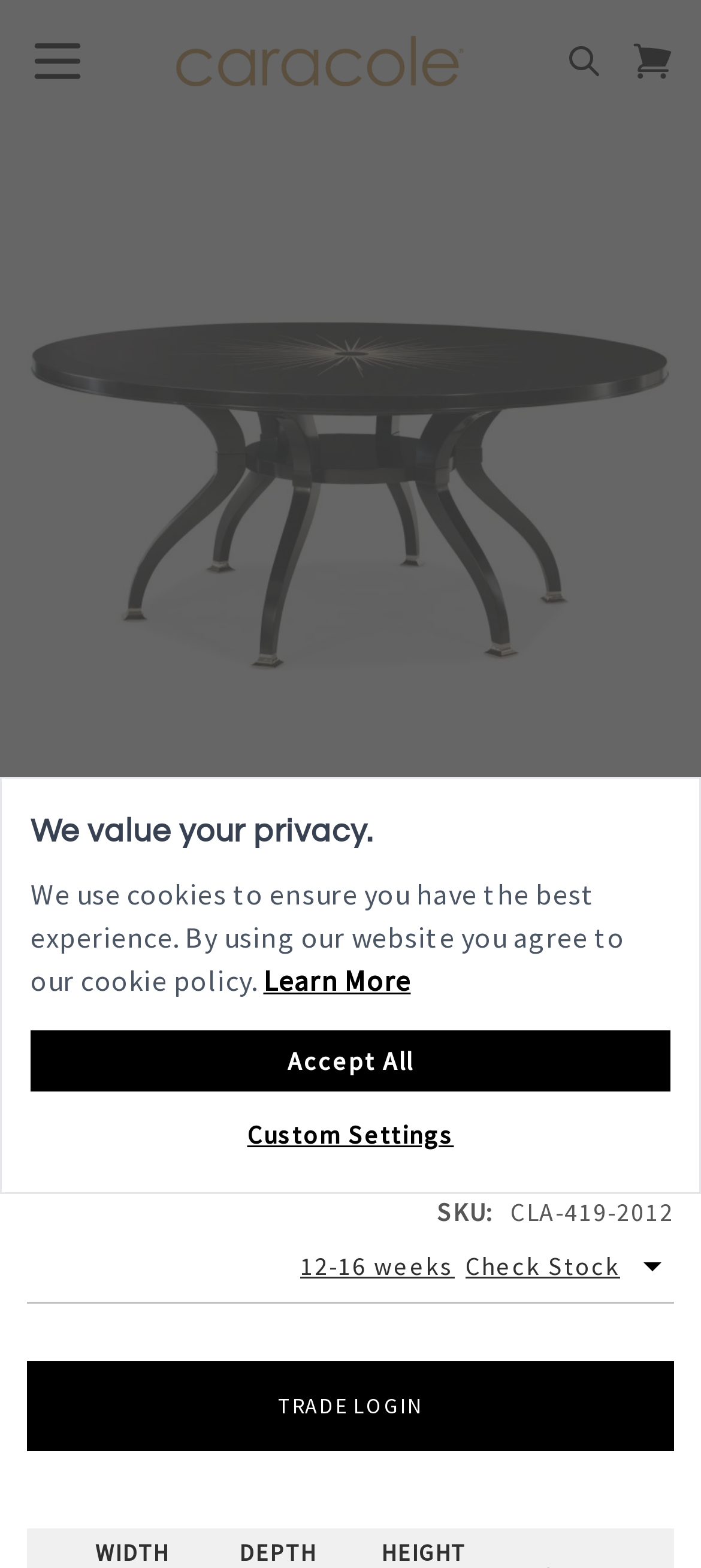Kindly respond to the following question with a single word or a brief phrase: 
What is the purpose of the 'TRADE LOGIN' button?

For trade users to log in